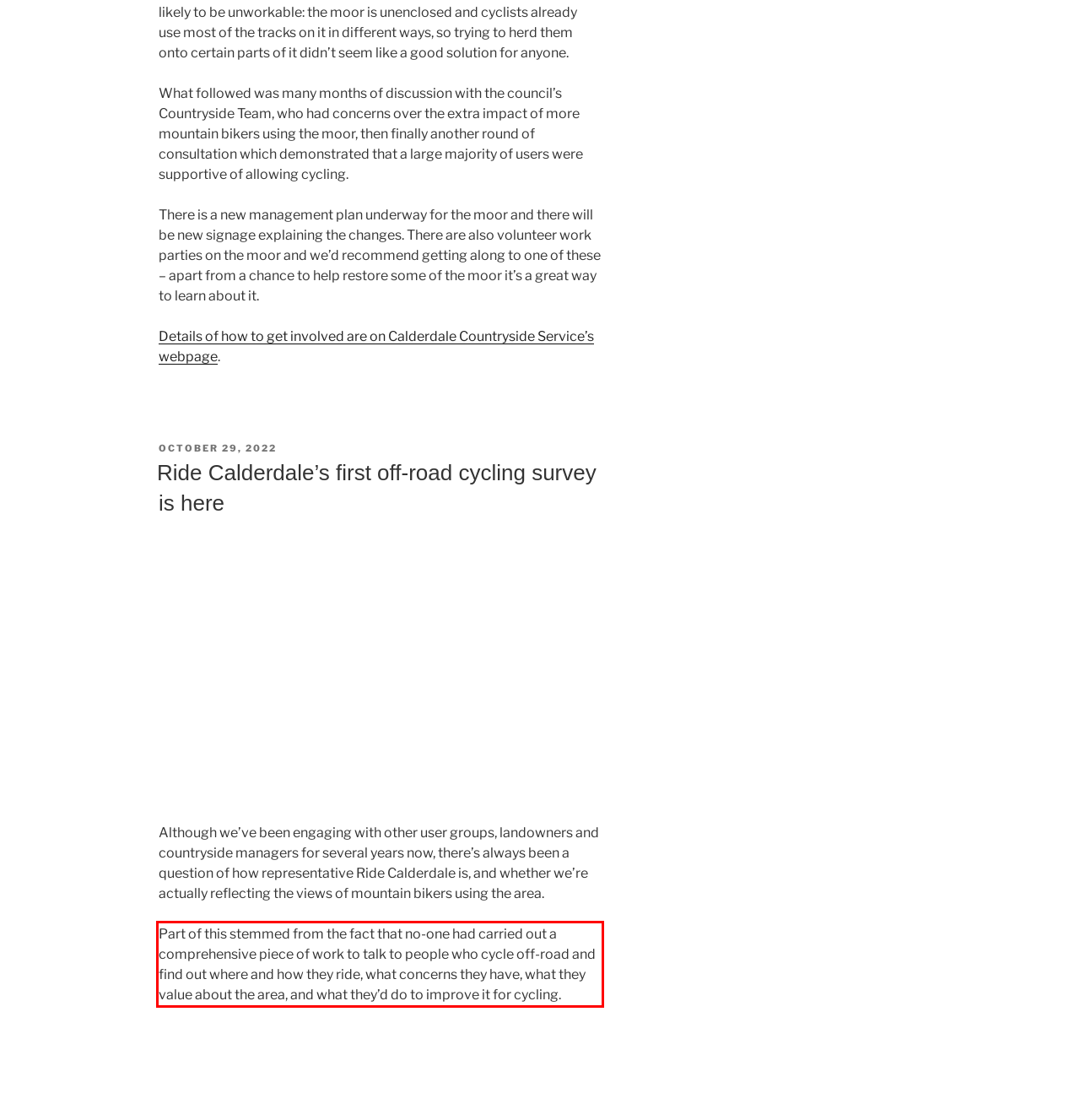You have a screenshot of a webpage with a UI element highlighted by a red bounding box. Use OCR to obtain the text within this highlighted area.

Part of this stemmed from the fact that no-one had carried out a comprehensive piece of work to talk to people who cycle off-road and find out where and how they ride, what concerns they have, what they value about the area, and what they’d do to improve it for cycling.